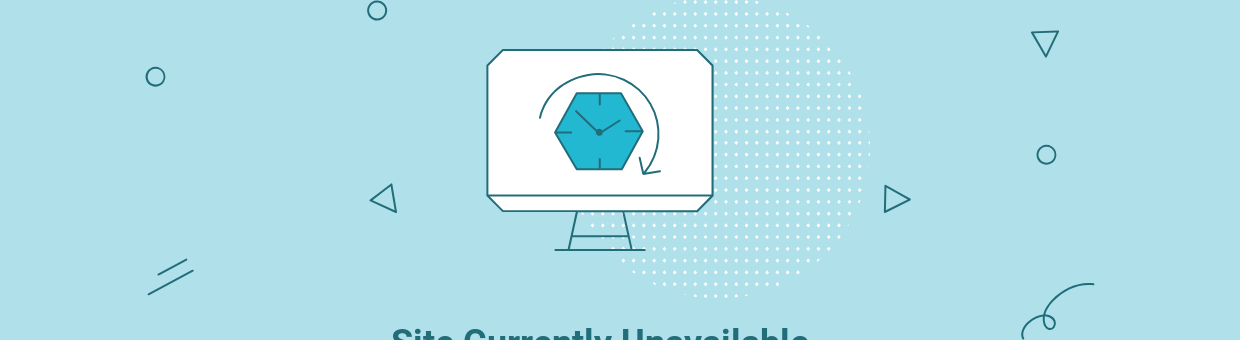What is the background color of the image?
Answer briefly with a single word or phrase based on the image.

Soft blue